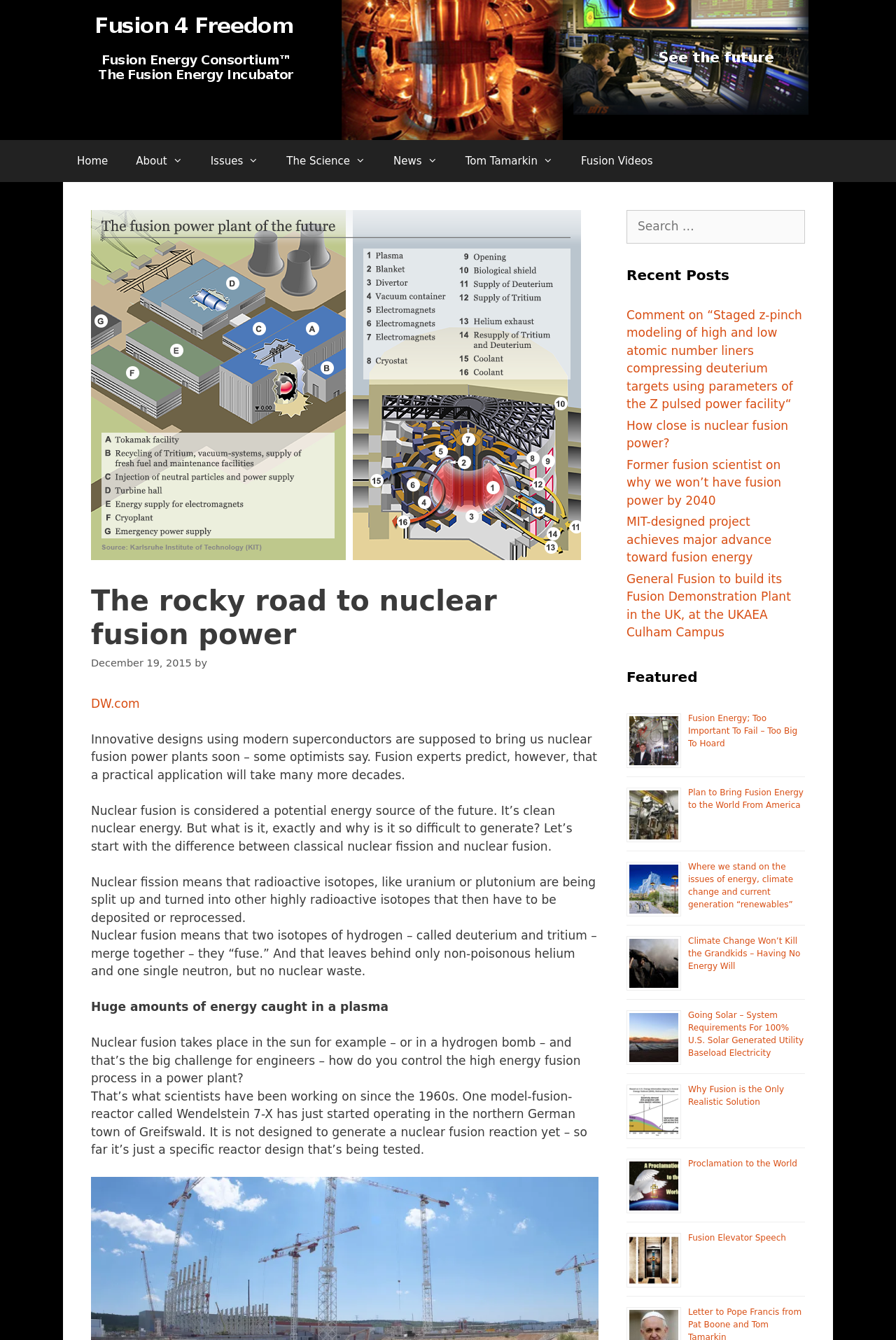Please determine the bounding box coordinates of the section I need to click to accomplish this instruction: "Read the 'Recent Posts' section".

[0.699, 0.197, 0.898, 0.213]